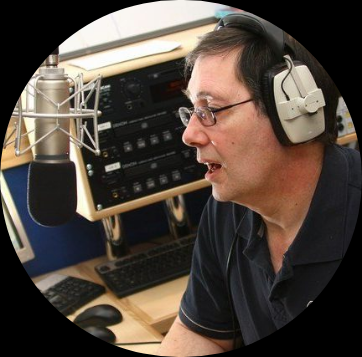What is John Little's background in broadcasting?
Give a thorough and detailed response to the question.

According to the image caption, John Little has a background in broadcasting, which includes experience from the BBC and local radio stations in the UK. This suggests that he has a strong foundation in radio broadcasting and has worked with reputable organizations in the industry.